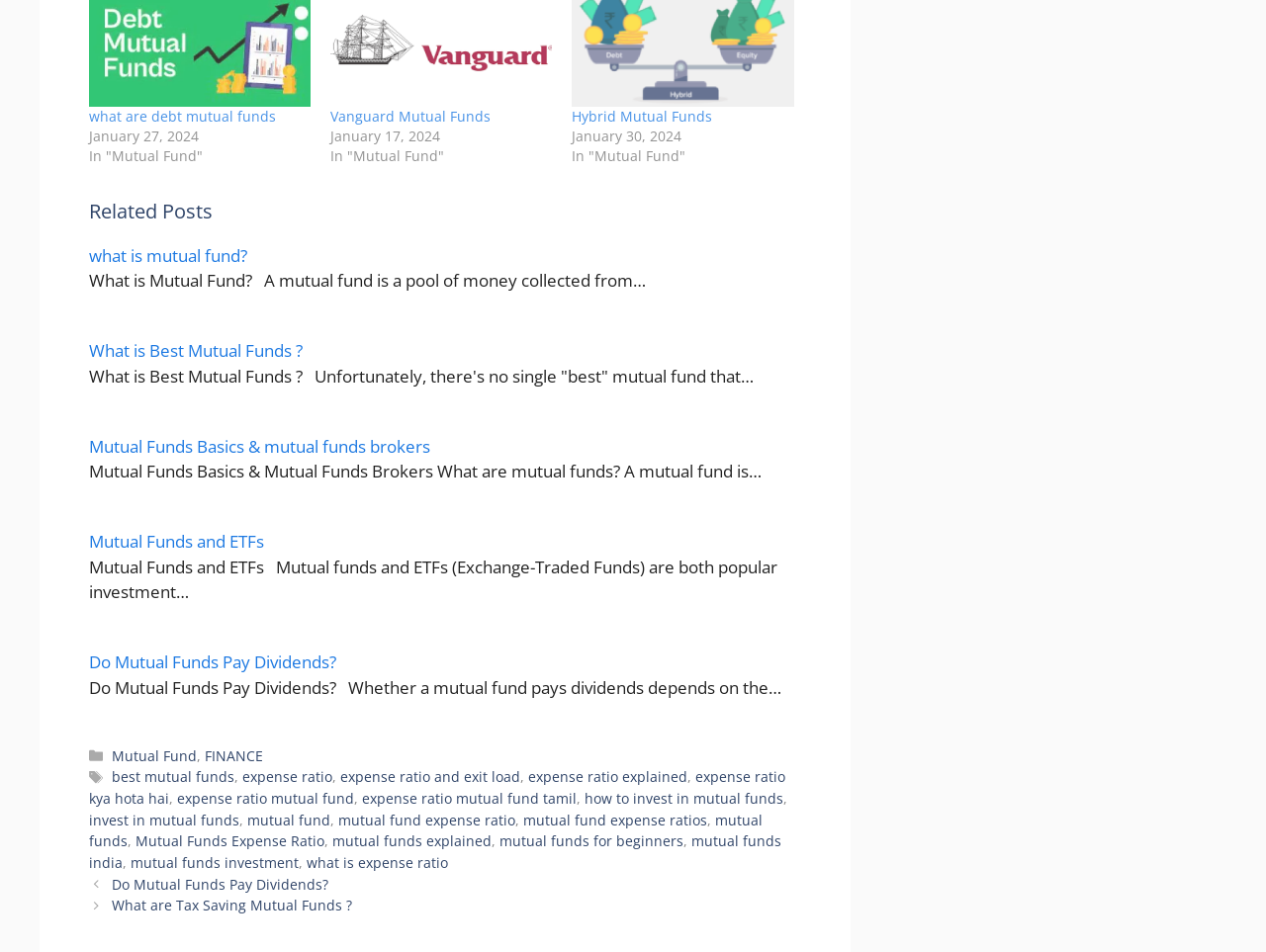Identify the bounding box for the UI element that is described as follows: "expense ratio and exit load".

[0.269, 0.806, 0.411, 0.826]